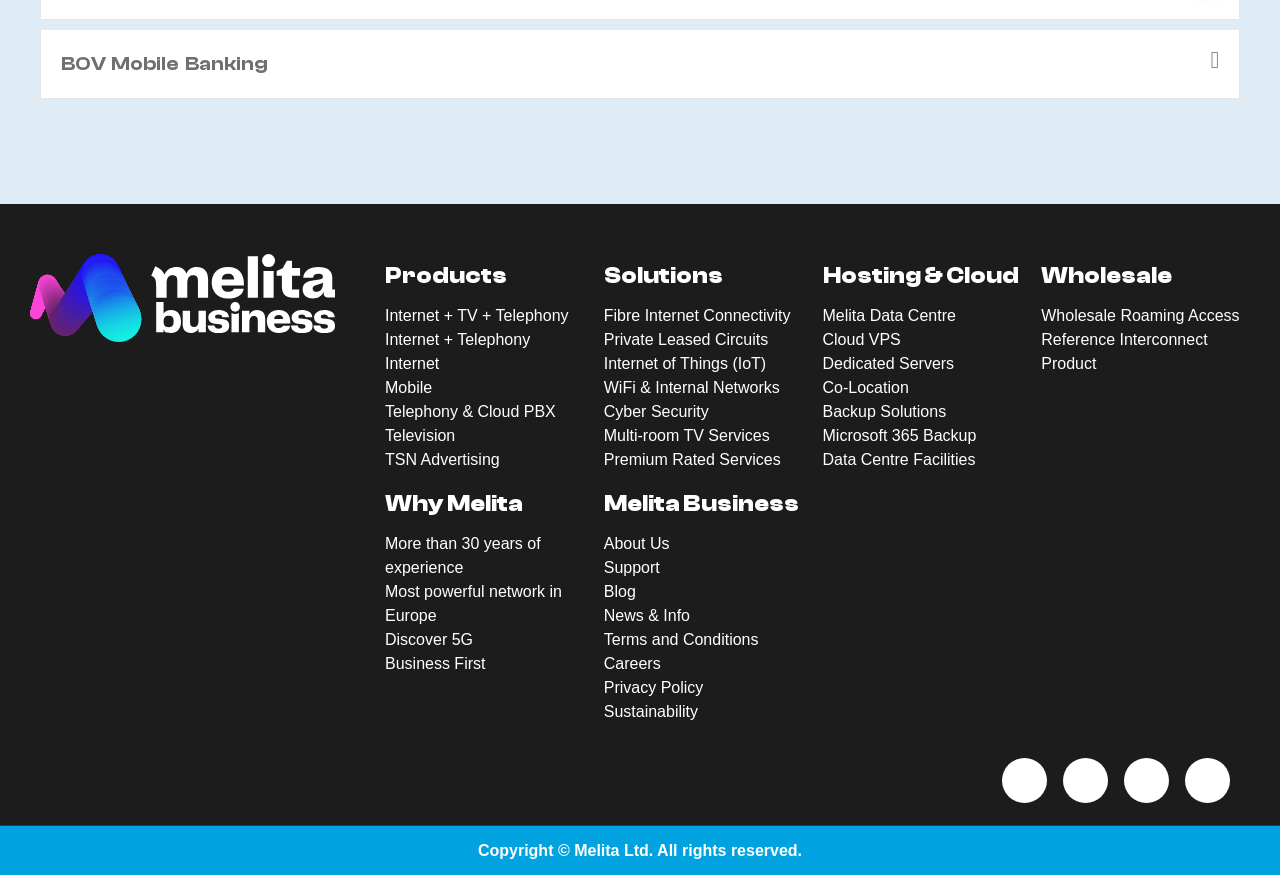Provide the bounding box coordinates of the HTML element described by the text: "WiFi & Internal Networks".

[0.472, 0.434, 0.609, 0.454]